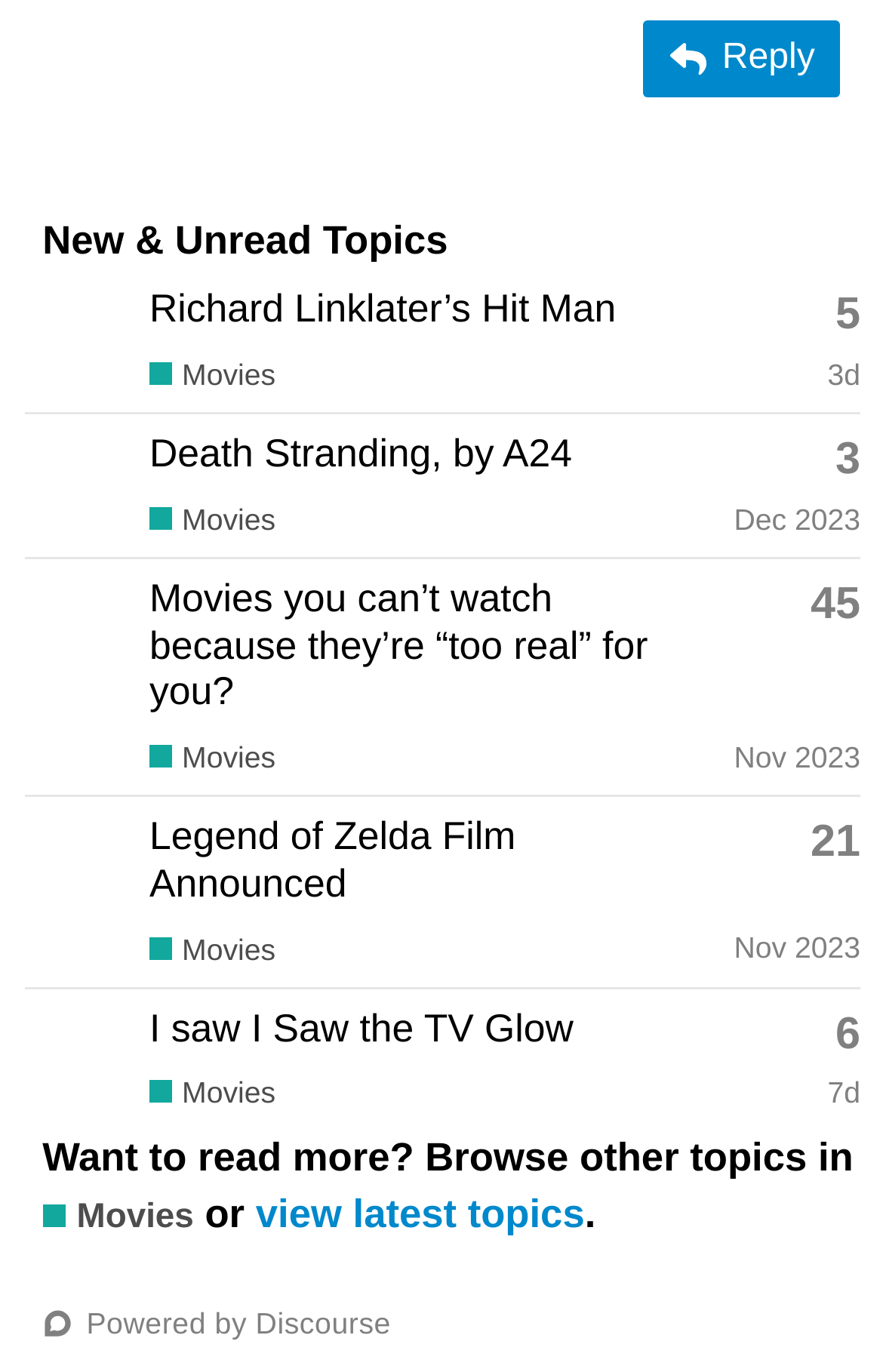Pinpoint the bounding box coordinates of the clickable area needed to execute the instruction: "View the topic 'Richard Linklater’s Hit Man'". The coordinates should be specified as four float numbers between 0 and 1, i.e., [left, top, right, bottom].

[0.169, 0.209, 0.698, 0.242]